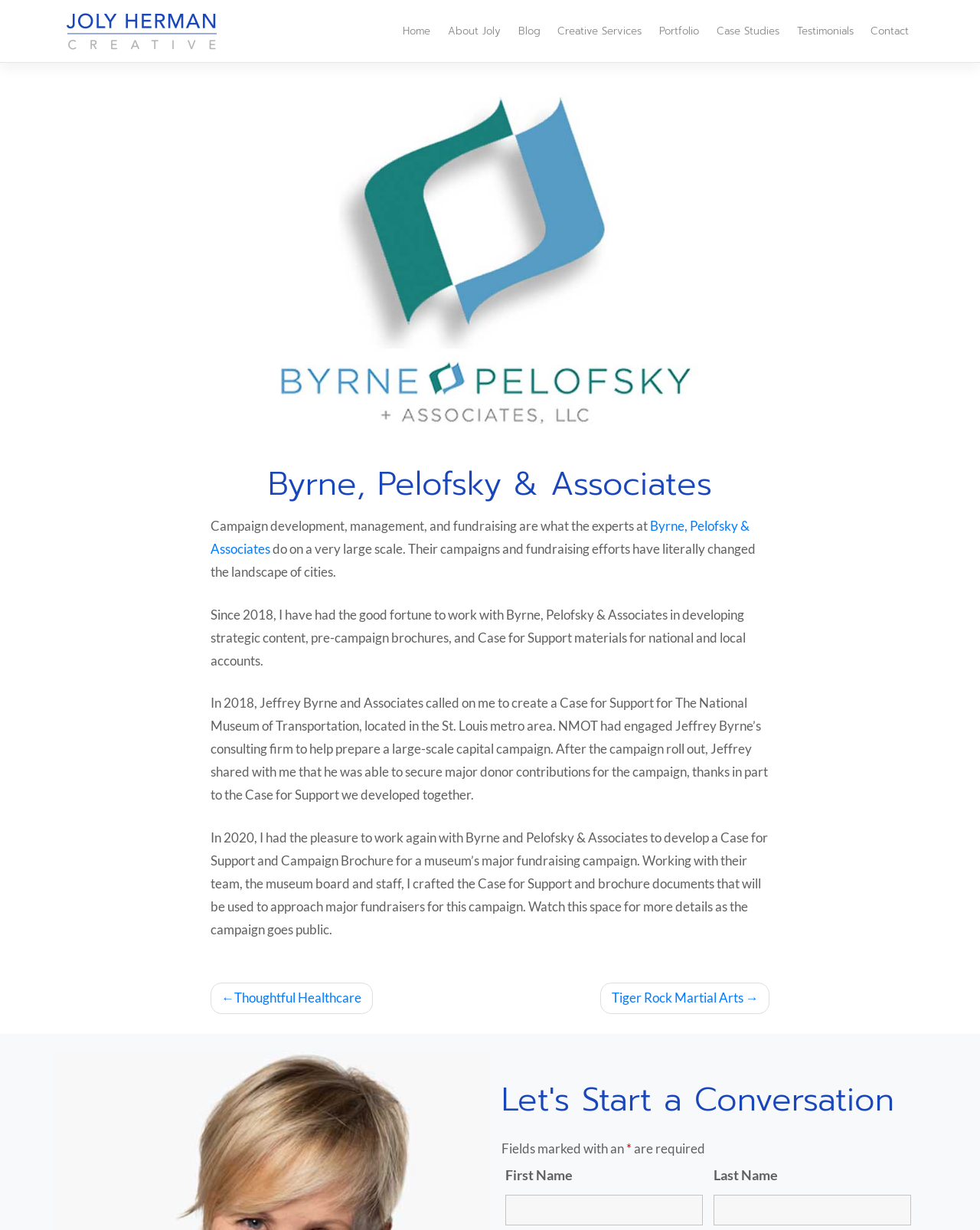Answer the question briefly using a single word or phrase: 
What is the name of the museum mentioned in the article?

The National Museum of Transportation